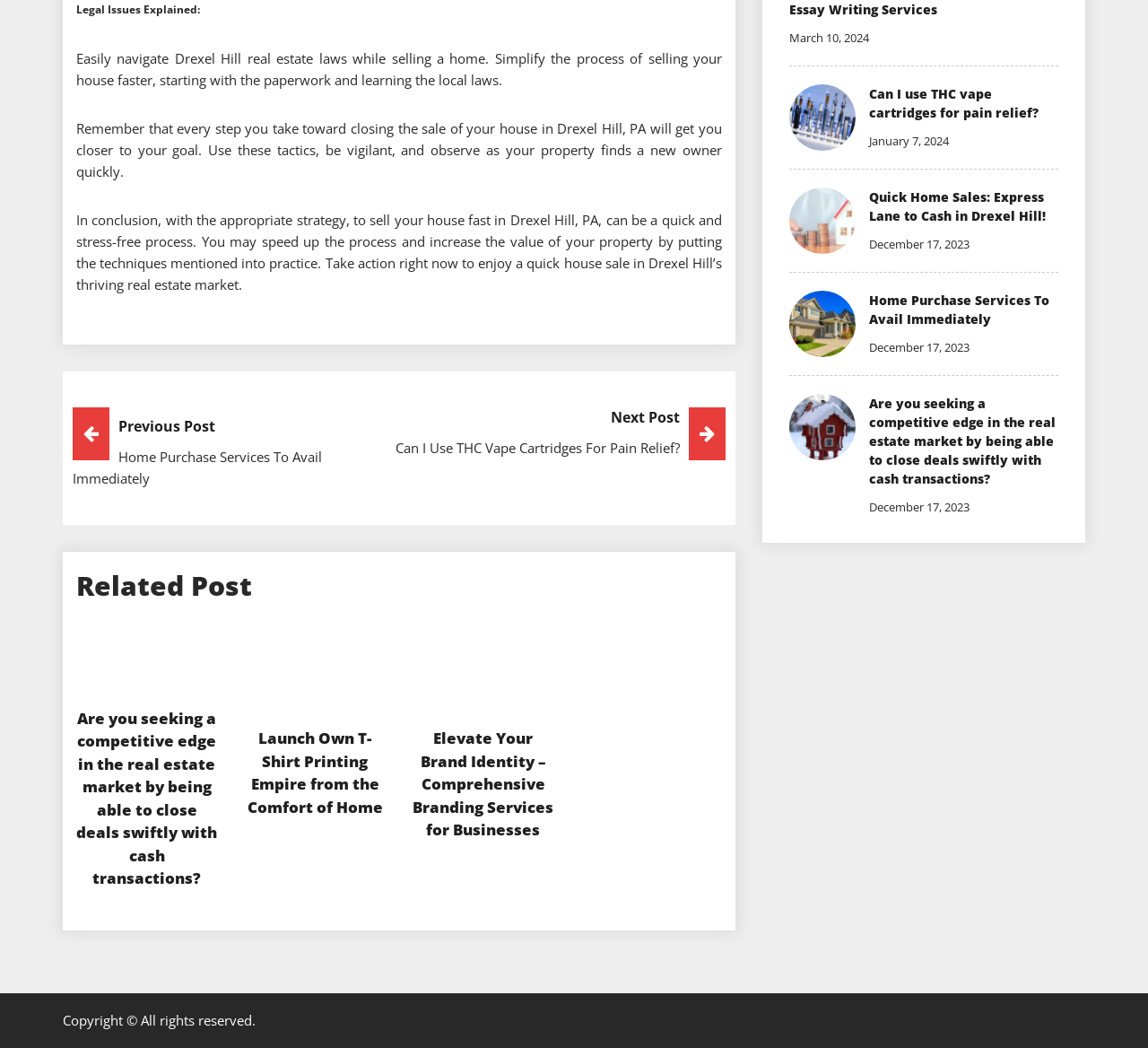Refer to the image and provide a thorough answer to this question:
How many navigation links are shown?

I found a navigation element with the text 'Posts' and a link to 'Next Post Can I Use THC Vape Cartridges For Pain Relief?'. This suggests that there is only one navigation link shown on the webpage.